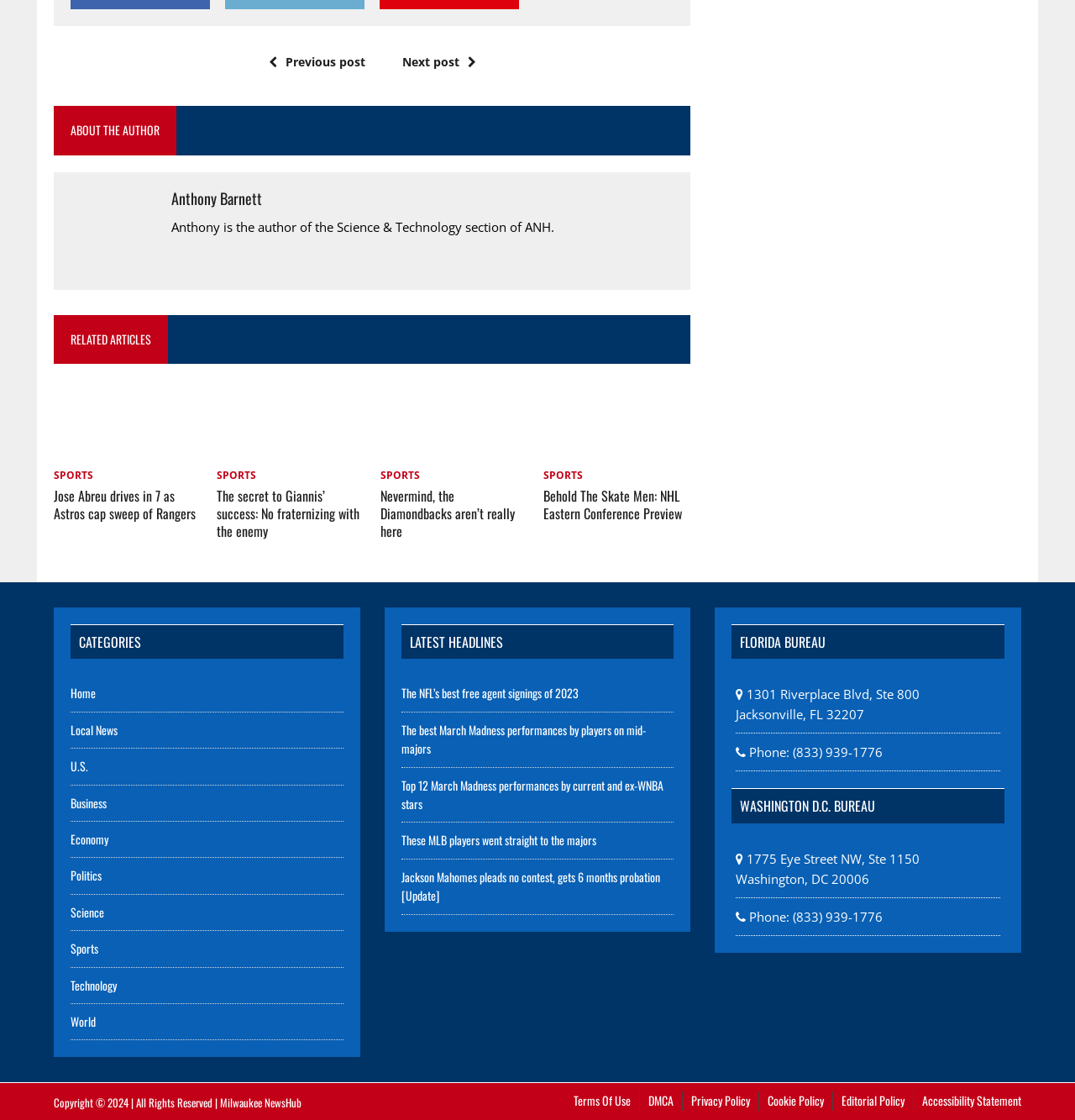Please provide a detailed answer to the question below based on the screenshot: 
What is the address of the Florida Bureau?

I found the address by looking at the section 'FLORIDA BUREAU' and the link '1301 Riverplace Blvd, Ste 800 Jacksonville, FL 32207' below it, which provides the address of the Florida Bureau.